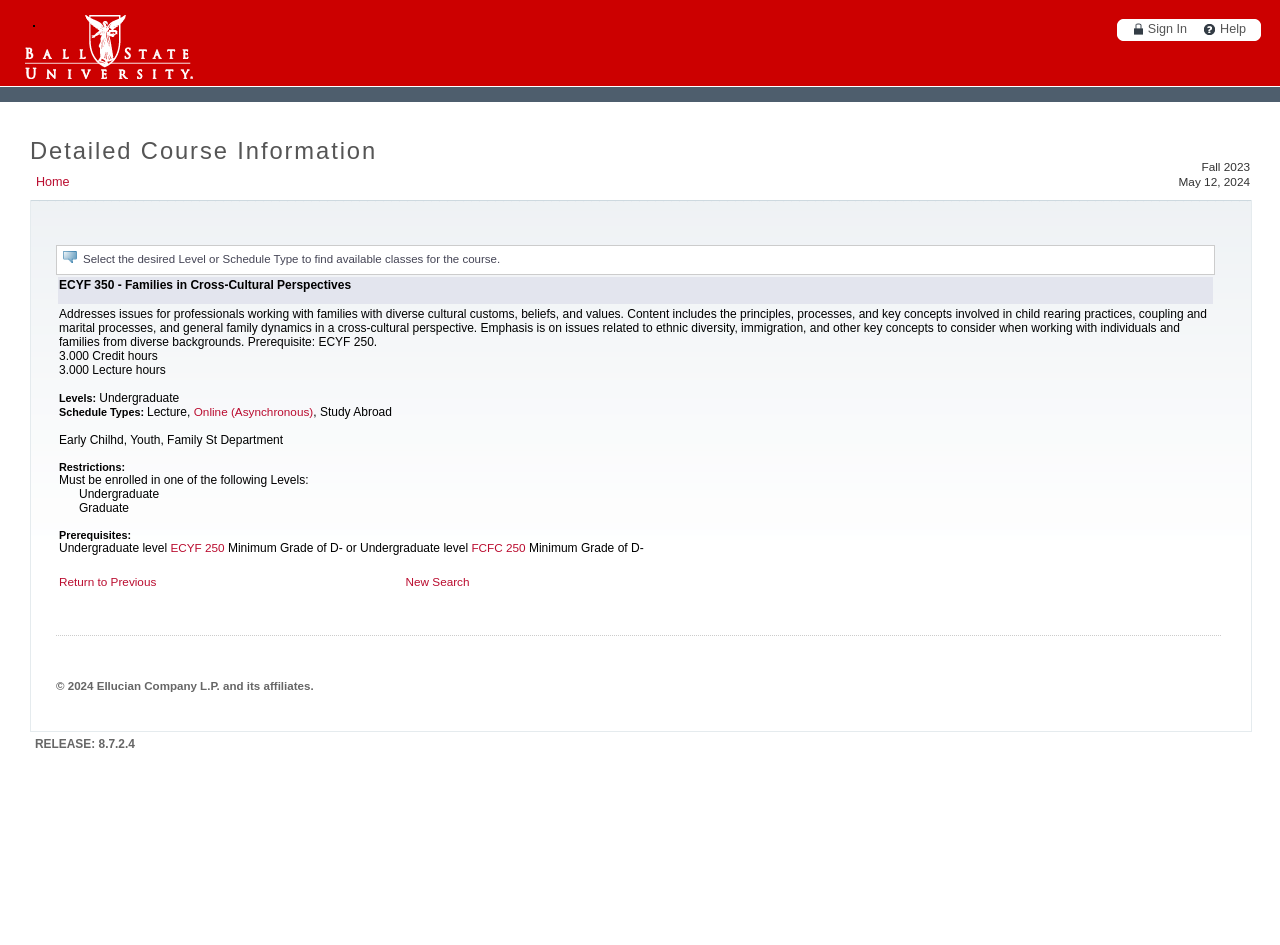Find the bounding box coordinates for the HTML element described in this sentence: "Return to Previous". Provide the coordinates as four float numbers between 0 and 1, in the format [left, top, right, bottom].

[0.046, 0.609, 0.122, 0.623]